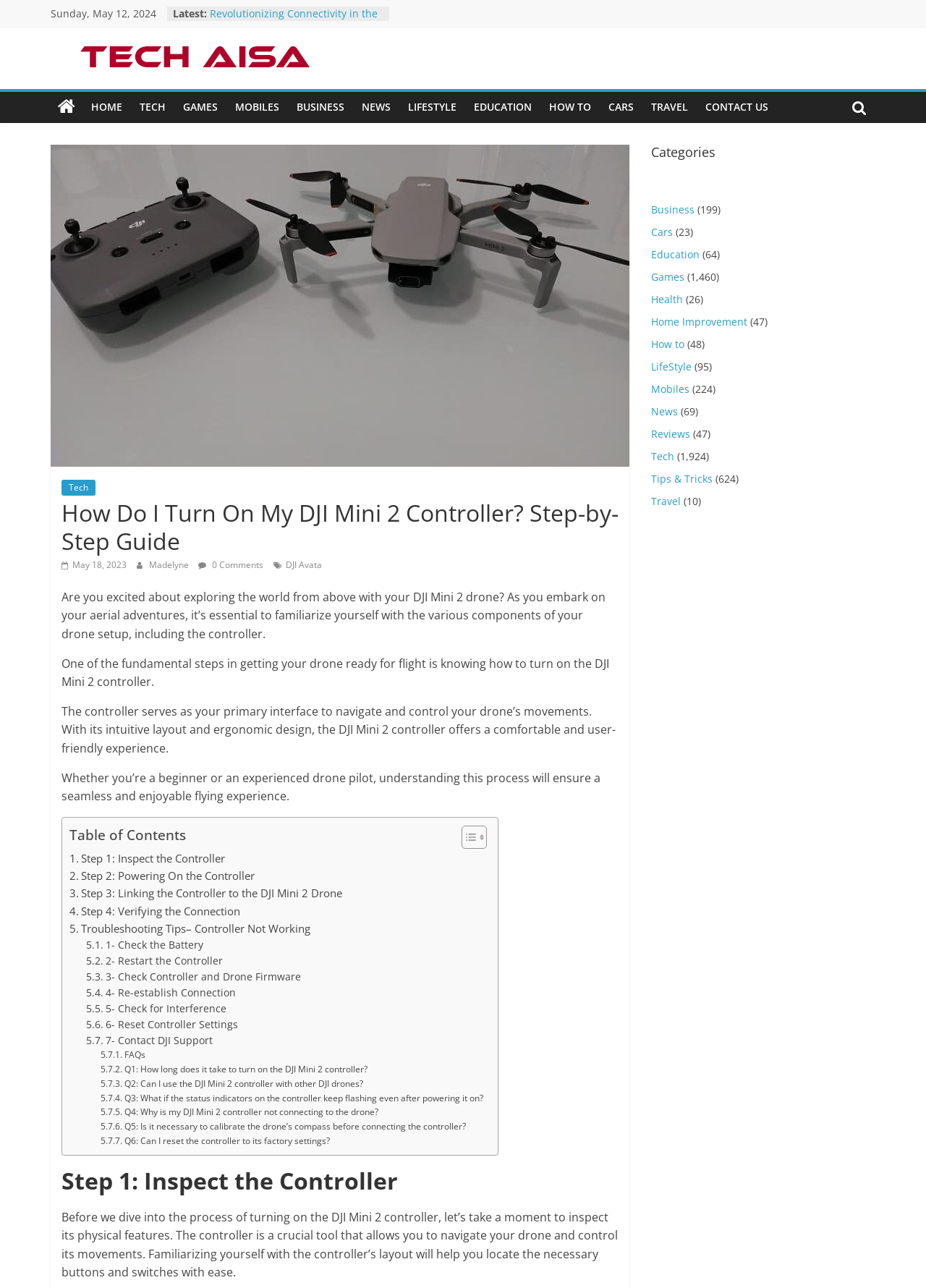Respond to the following question using a concise word or phrase: 
How many steps are involved in turning on the DJI Mini 2 controller?

4